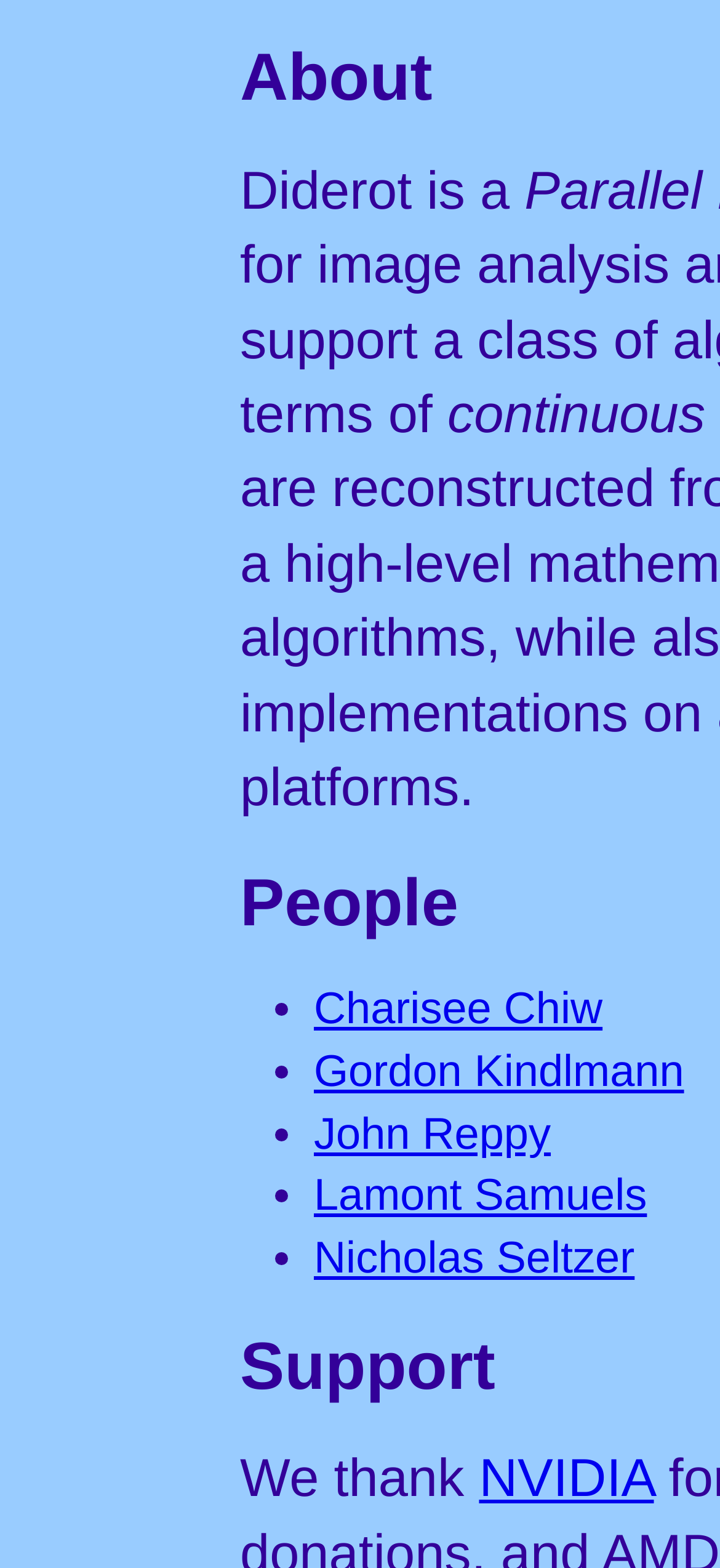Identify and provide the bounding box coordinates of the UI element described: "NVIDIA". The coordinates should be formatted as [left, top, right, bottom], with each number being a float between 0 and 1.

[0.665, 0.925, 0.908, 0.963]